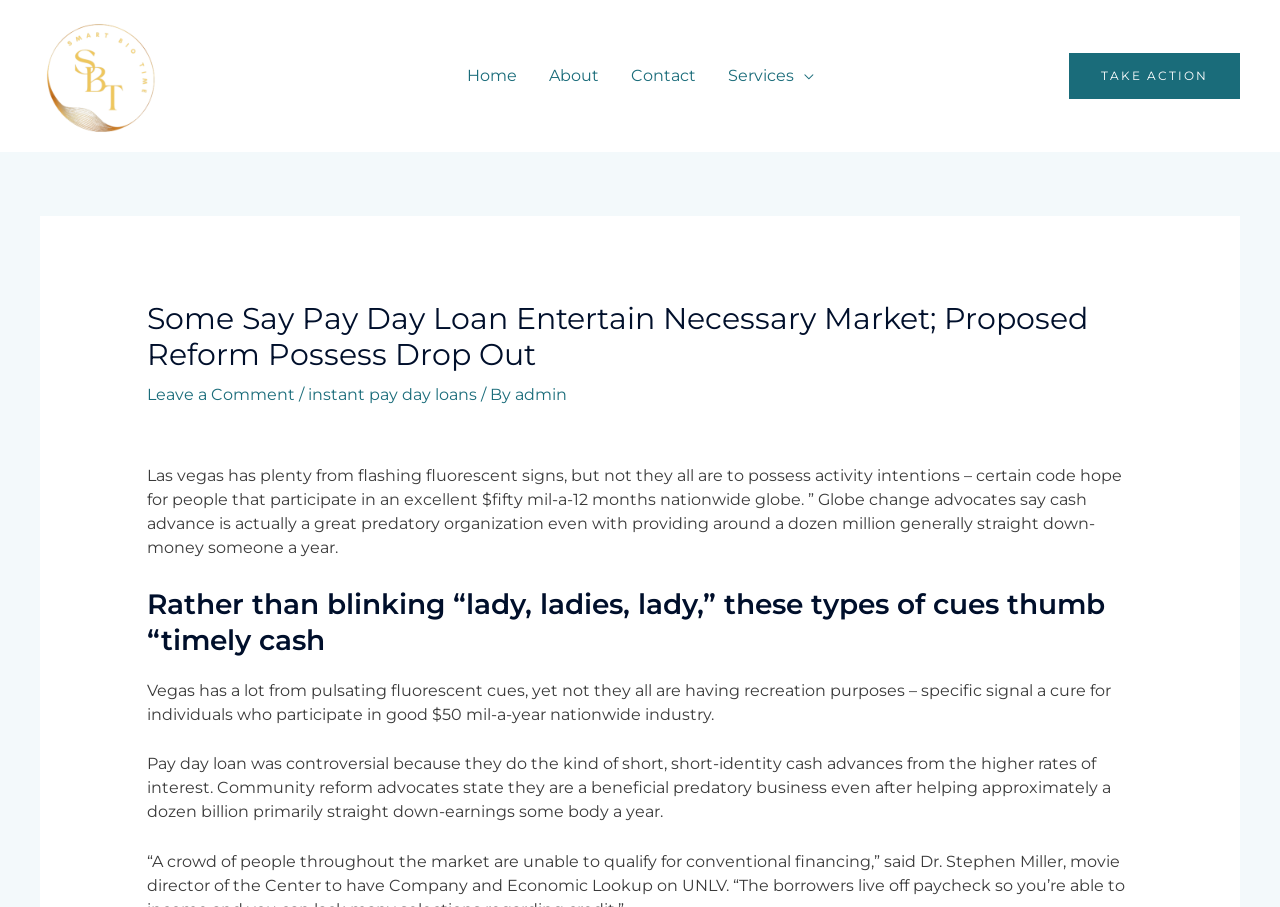Who wrote the article?
Carefully analyze the image and provide a thorough answer to the question.

The author of the article can be found at the bottom of the article, where it says 'By admin', indicating that the article was written by someone with the username 'admin'.